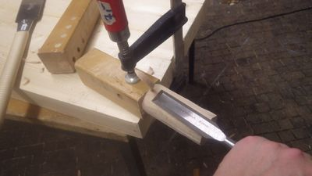What can be inferred about the workspace?
Please answer the question with a detailed and comprehensive explanation.

The presence of various tools surrounding the main focus of the image suggests that the workspace is active and organized, indicating that the craftsman is engaged in precise woodworking tasks and values a well-structured environment.